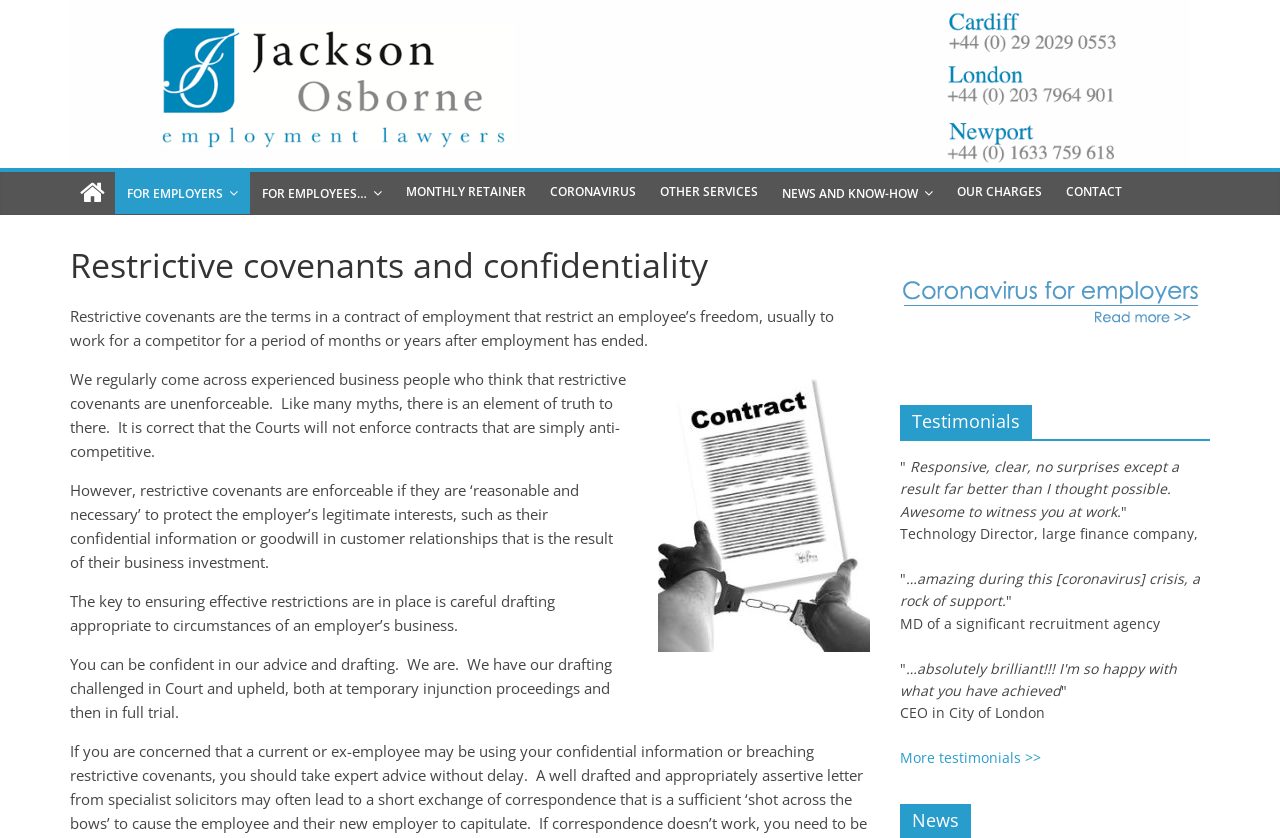What is the key to ensuring effective restrictions?
Can you give a detailed and elaborate answer to the question?

The webpage states that the key to ensuring effective restrictions are in place is careful drafting appropriate to the circumstances of an employer's business. This implies that the drafting of restrictive covenants must be done with care and attention to detail to ensure that they are effective in protecting the employer's interests.